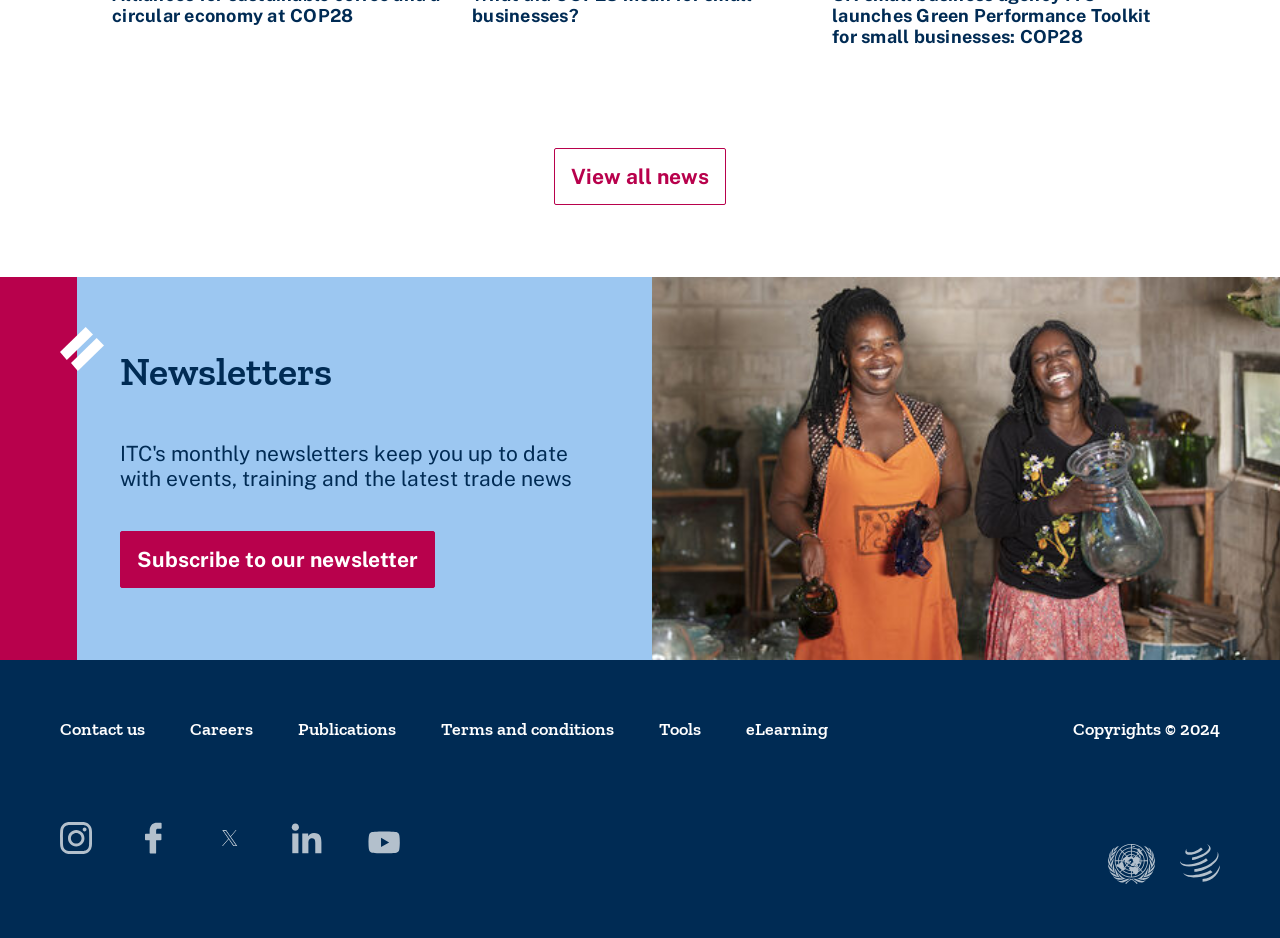Please provide a detailed answer to the question below by examining the image:
What is the purpose of the 'Subscribe to our newsletter' link?

The link 'Subscribe to our newsletter' is located under the heading 'Newsletters', which suggests that it is related to subscribing to a newsletter. The purpose of this link is to allow users to subscribe to the newsletter.